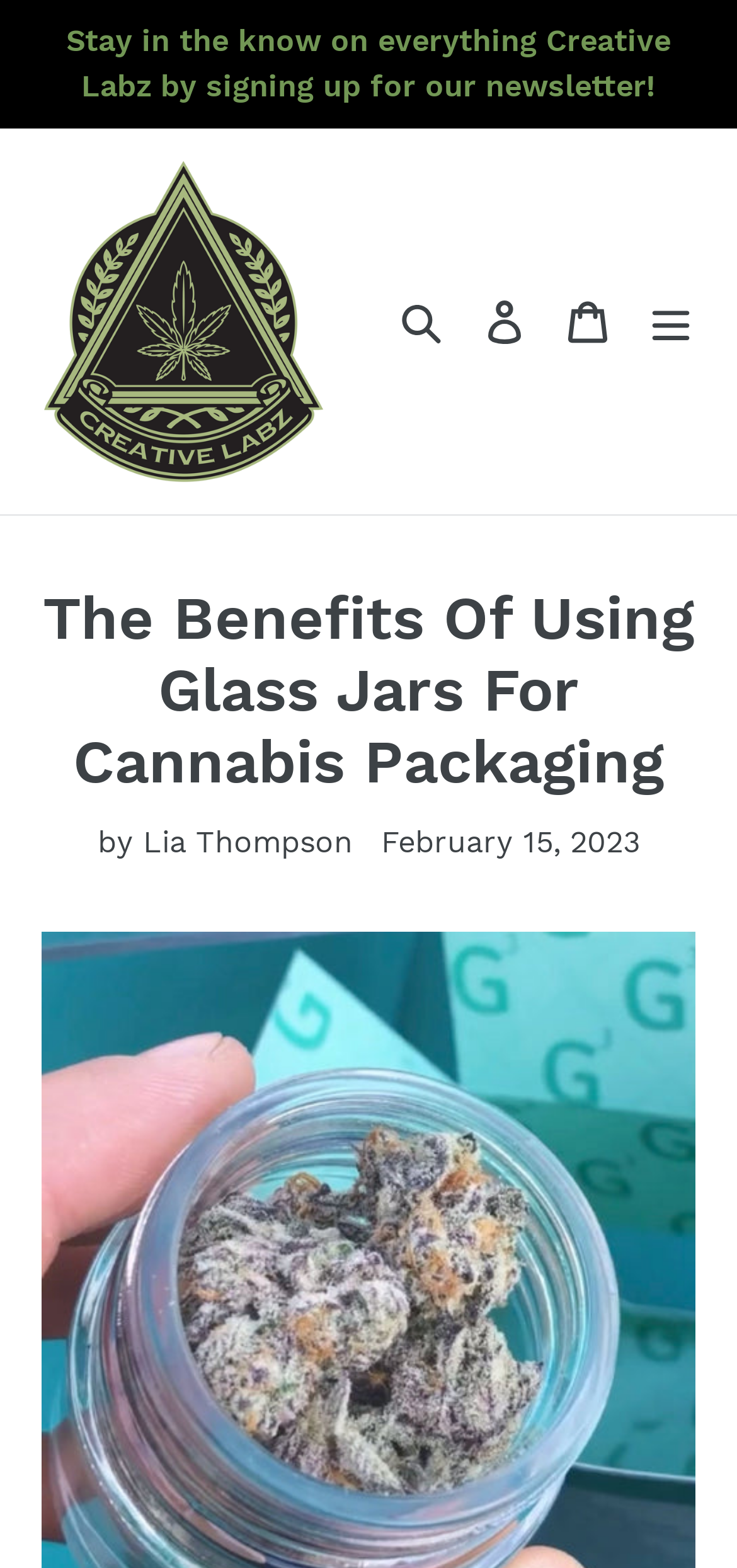Identify the bounding box for the described UI element: "Log in".

[0.628, 0.178, 0.741, 0.231]